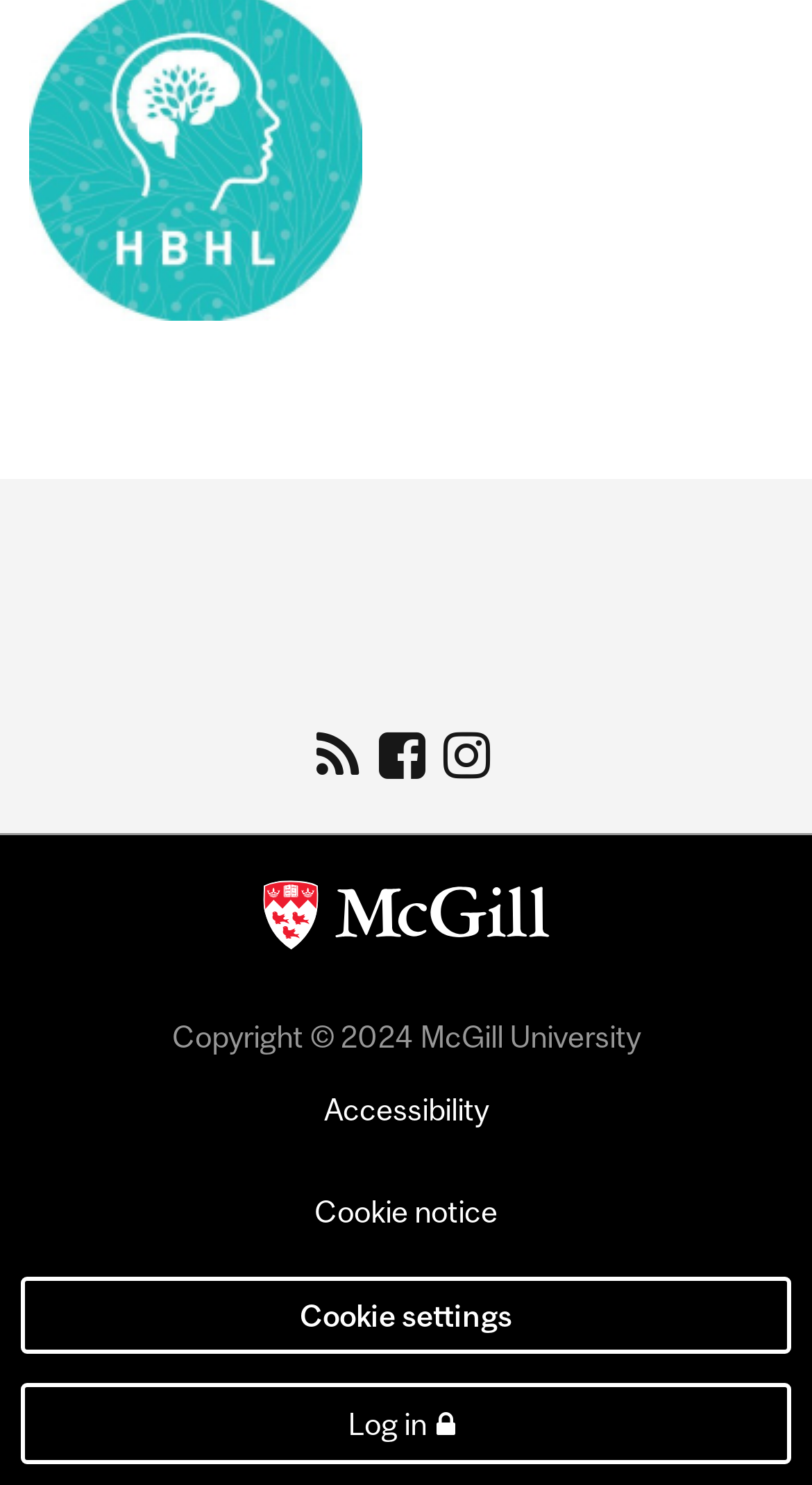Pinpoint the bounding box coordinates of the element you need to click to execute the following instruction: "log in to the system". The bounding box should be represented by four float numbers between 0 and 1, in the format [left, top, right, bottom].

[0.026, 0.931, 0.974, 0.985]